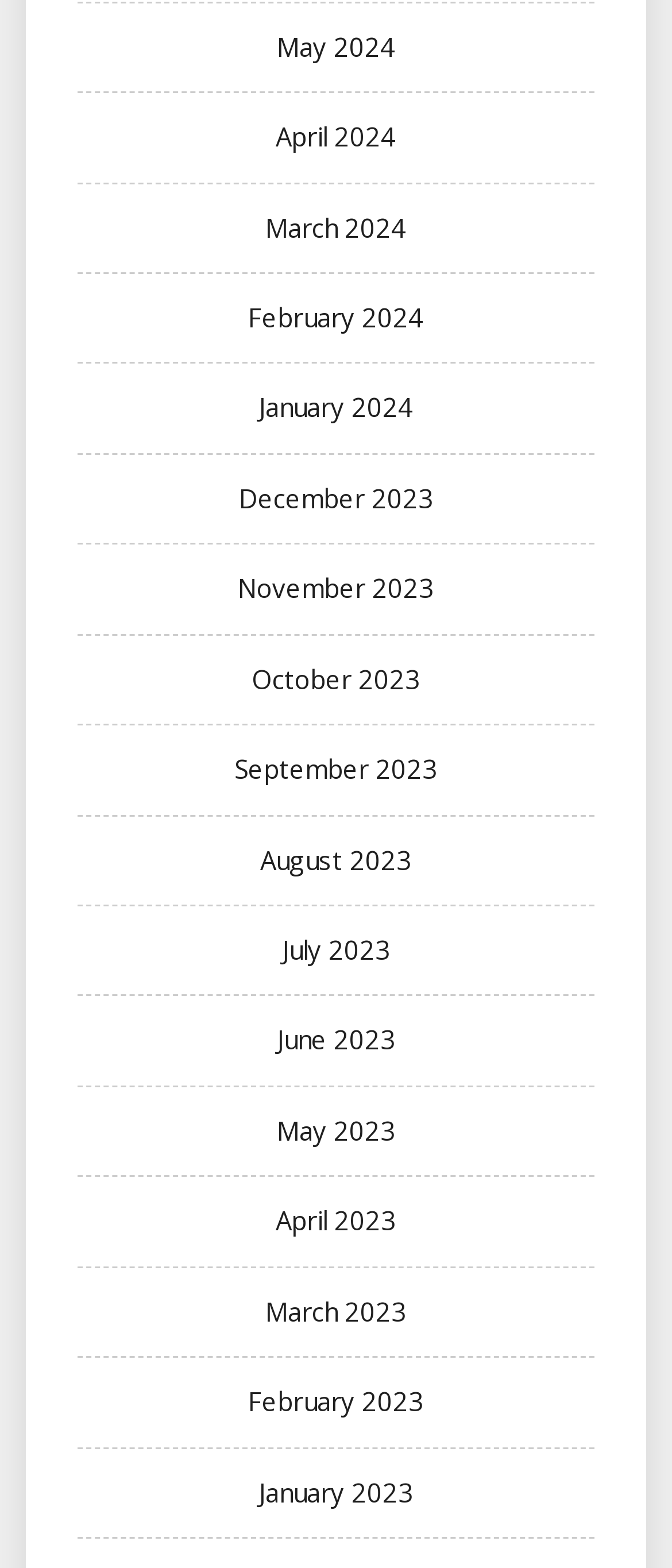Point out the bounding box coordinates of the section to click in order to follow this instruction: "View May 2024".

[0.412, 0.018, 0.588, 0.04]